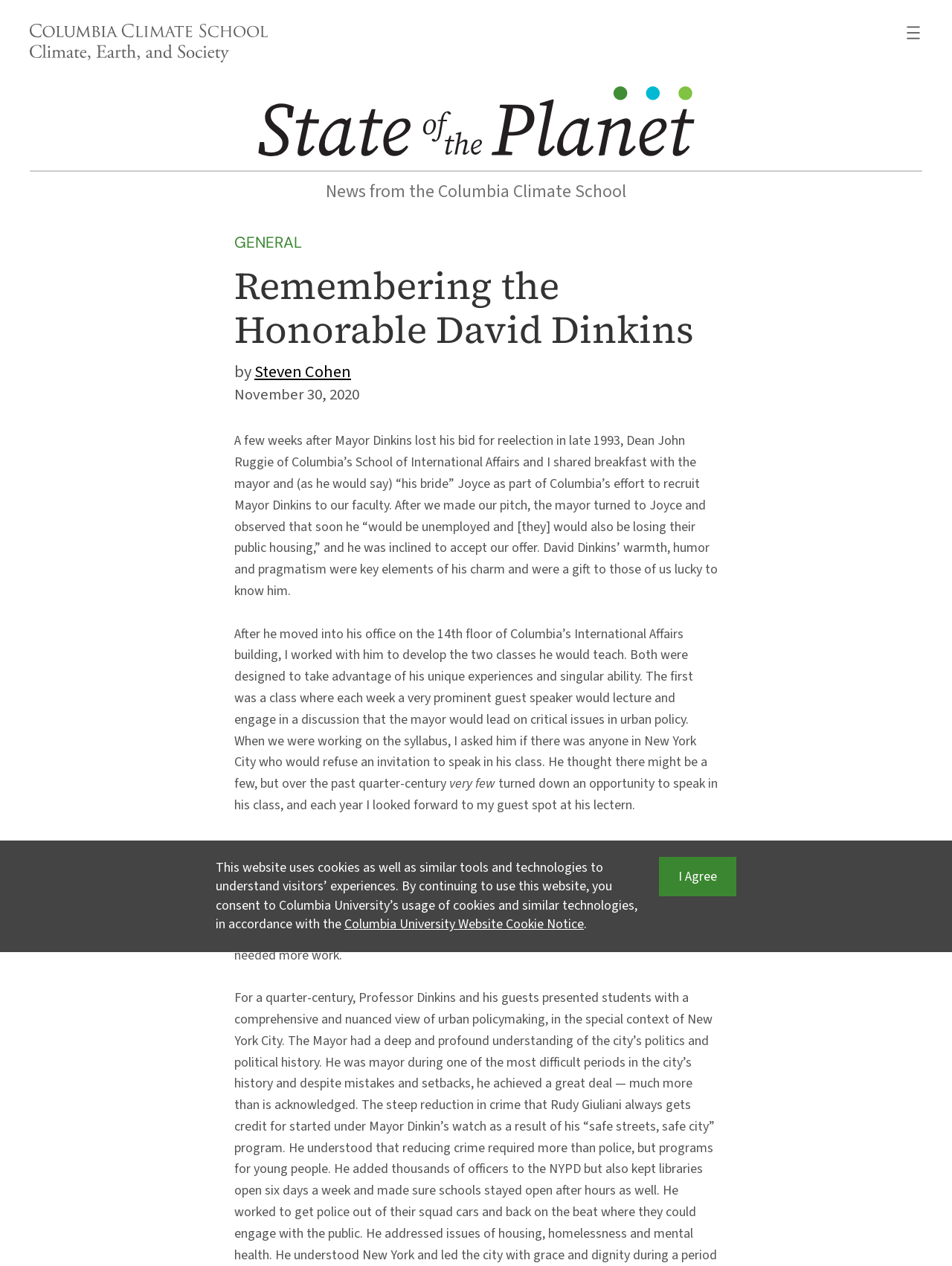Extract the bounding box coordinates for the UI element described by the text: "Job Search and Advice". The coordinates should be in the form of [left, top, right, bottom] with values between 0 and 1.

None